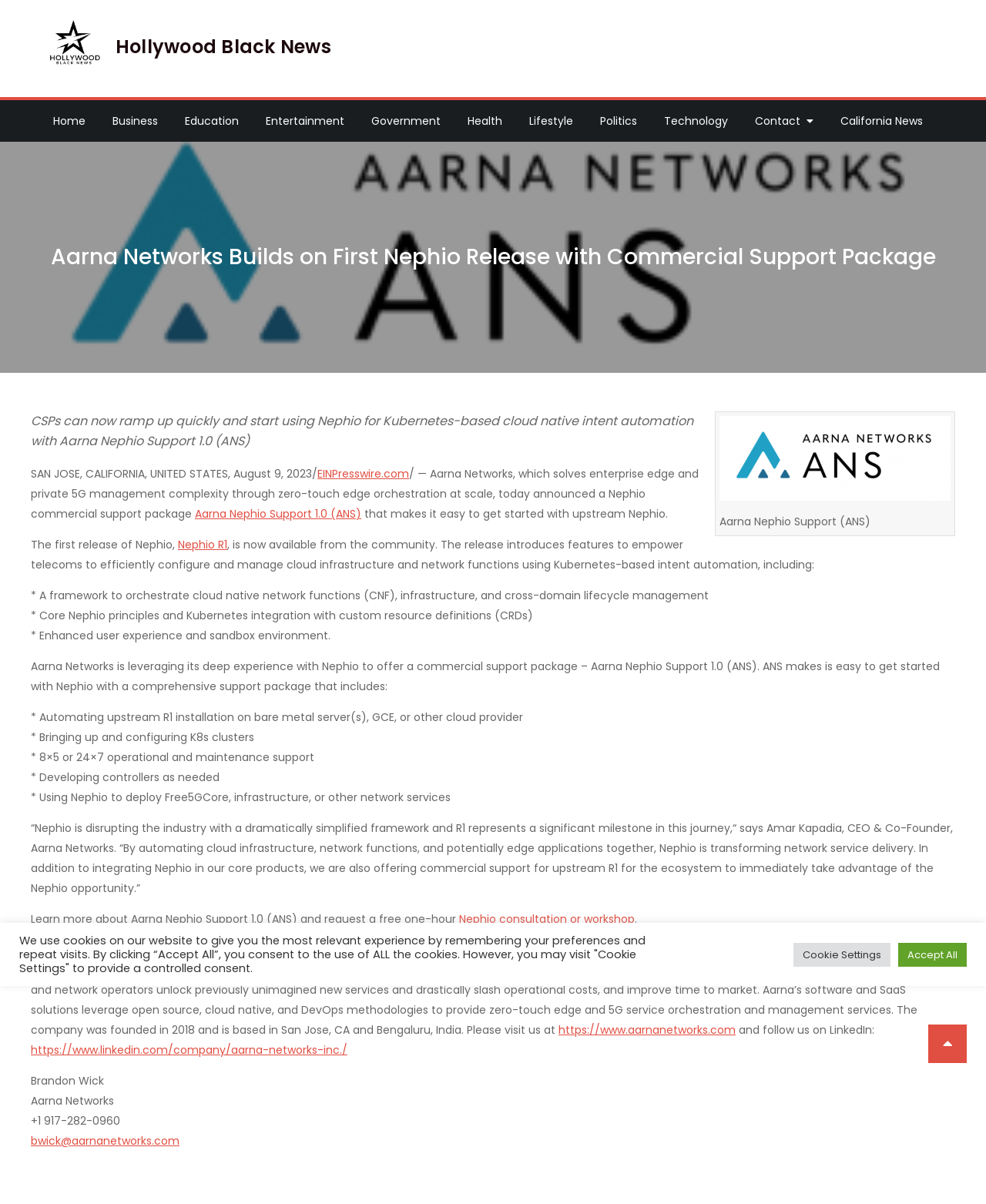Using the description "alt="Hollywood Black News"", predict the bounding box of the relevant HTML element.

[0.043, 0.015, 0.105, 0.066]